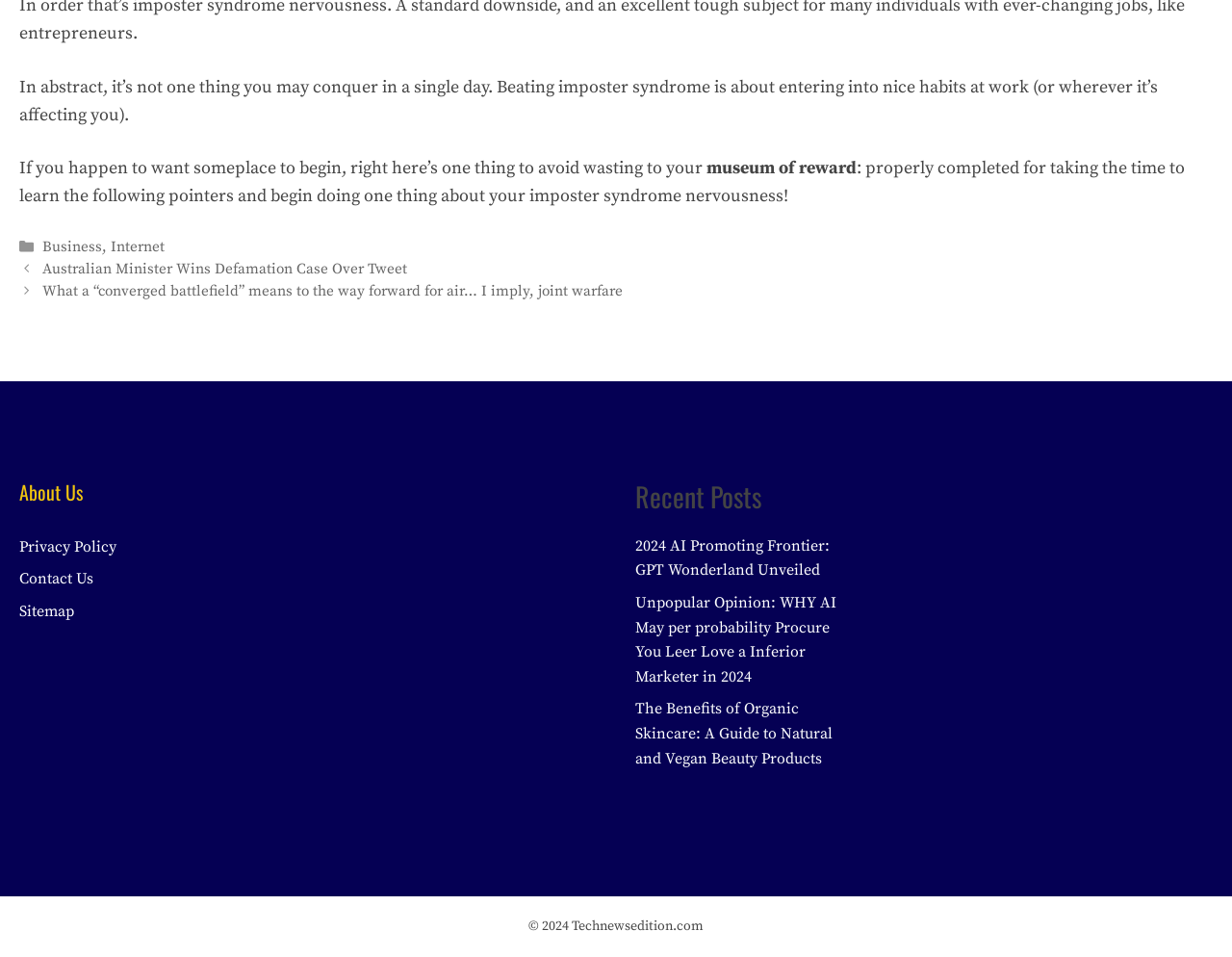Can you provide the bounding box coordinates for the element that should be clicked to implement the instruction: "Visit the 'Privacy Policy' page"?

[0.016, 0.561, 0.095, 0.581]